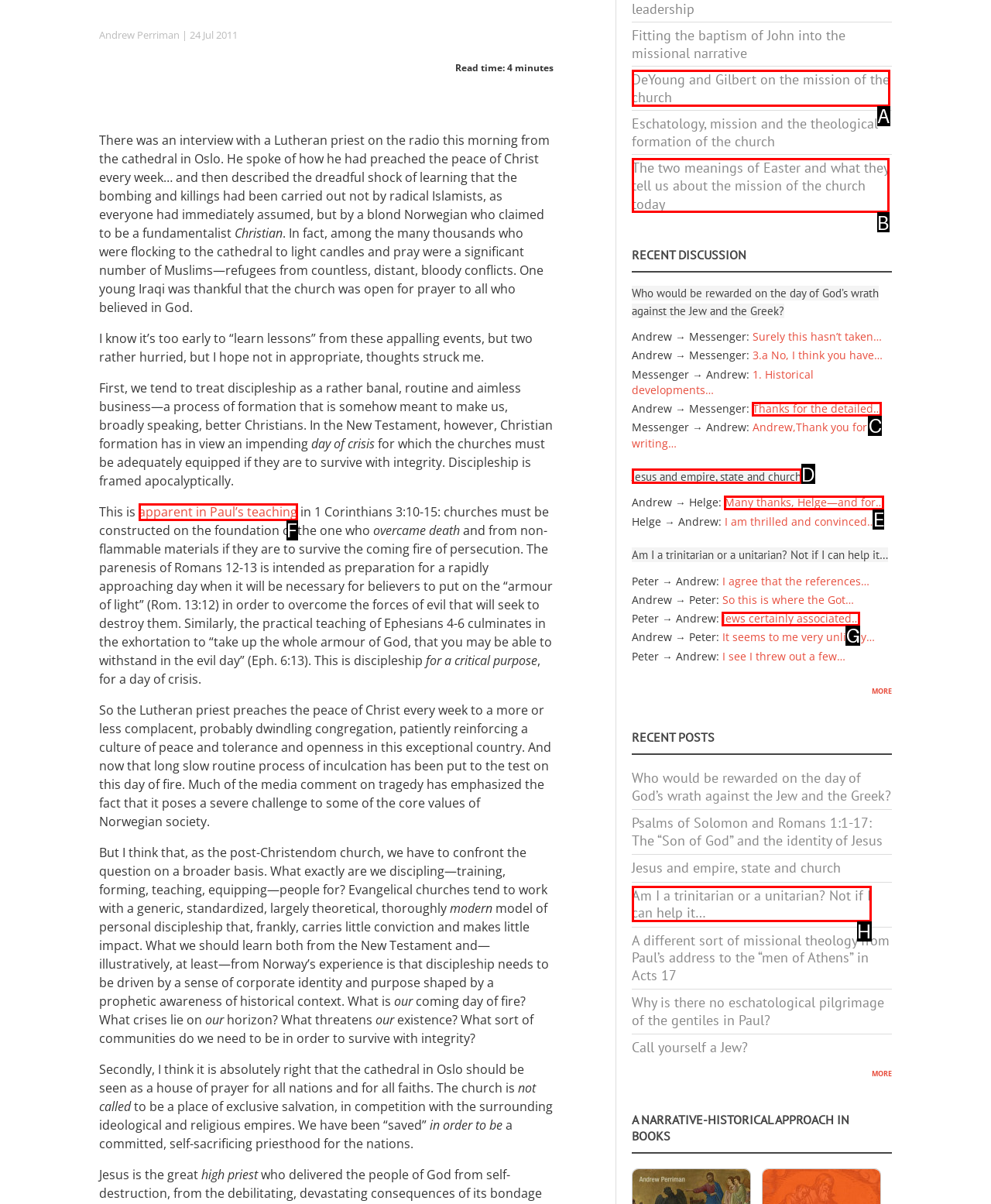Choose the letter of the UI element that aligns with the following description: Jews certainly associated…
State your answer as the letter from the listed options.

G